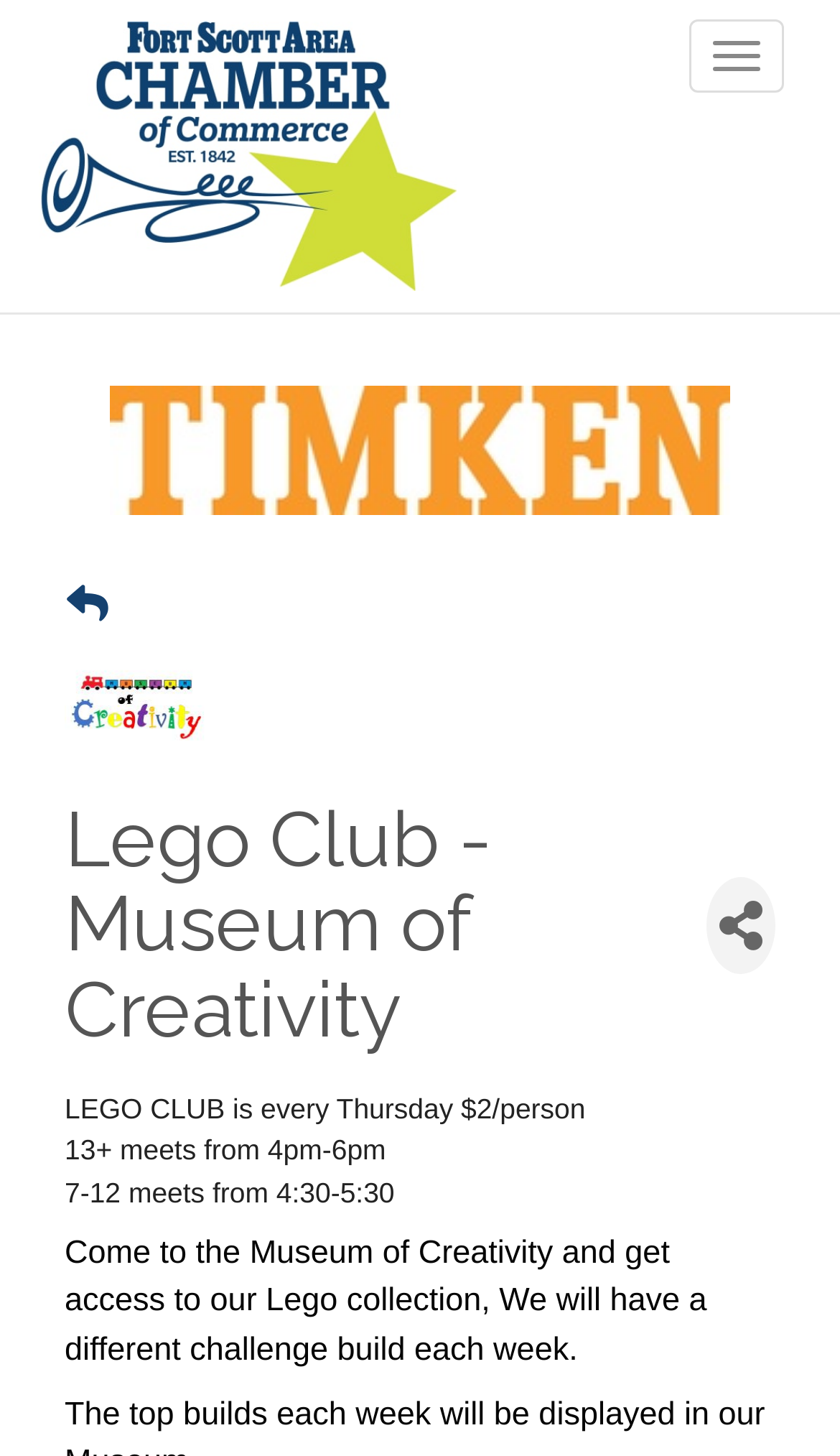What is the name of the museum where the Lego Club is held?
Offer a detailed and exhaustive answer to the question.

I found the answer by looking at the image element with the text 'Lego Club - Museum of Creativity' and the heading element with the same text. These elements are located at the coordinates [0.077, 0.436, 0.249, 0.547] and [0.077, 0.547, 0.803, 0.723] respectively, and are a part of the main content of the webpage.